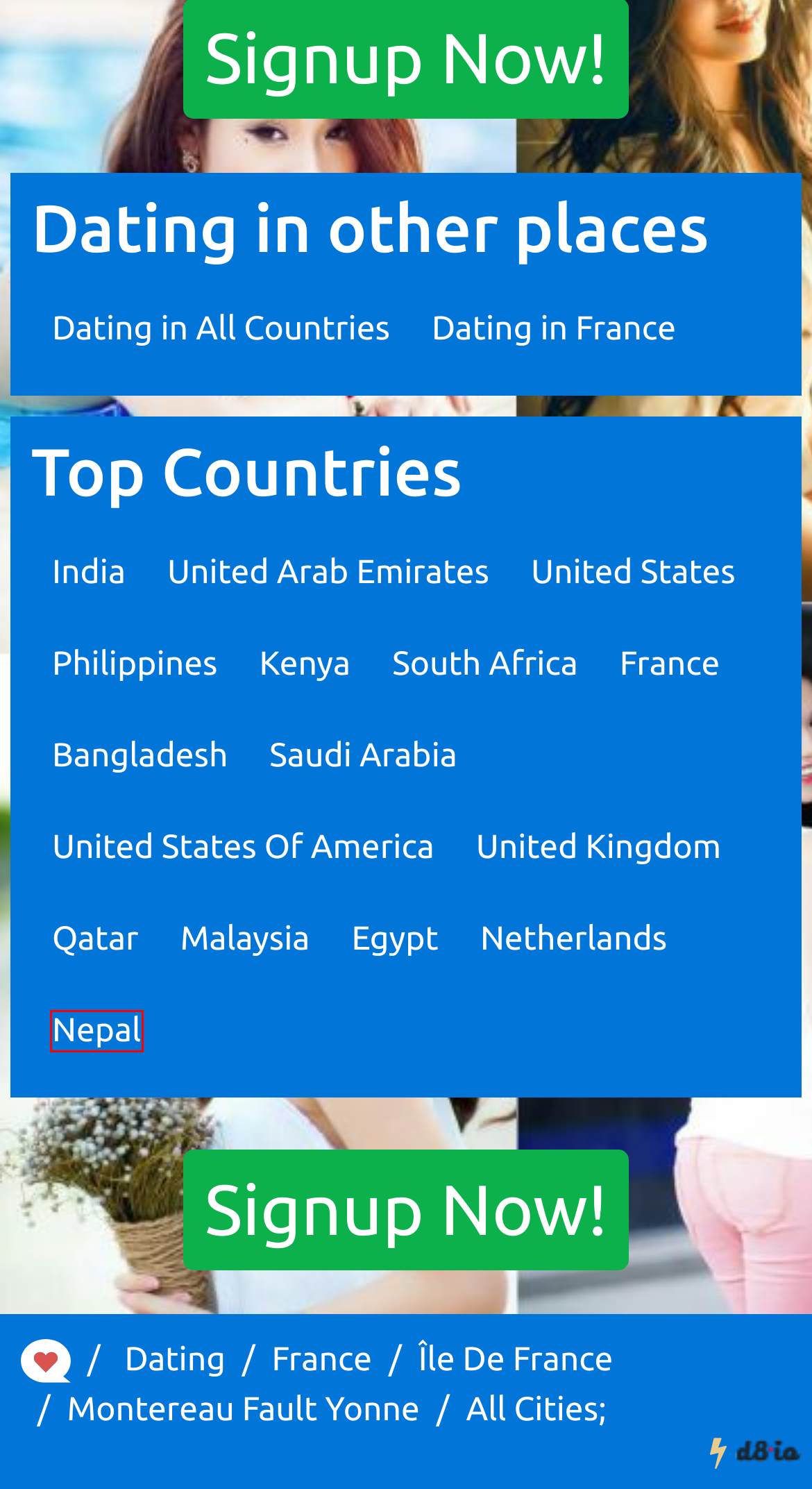Examine the screenshot of the webpage, noting the red bounding box around a UI element. Pick the webpage description that best matches the new page after the element in the red bounding box is clicked. Here are the candidates:
A. Personals Website From India  Free And Easy 🍌
B. Hook Up Site From Qatar  New Members 💌
C. Biggest Dating Site From Philippines  New Members 🌟
D. Free Personals For Connecting Singles In Nepal
E. Dating Site In South Africa  New Members 💙
F. Free Personals From Netherlands  Free And Easy 🌟
G. Dating Site In Kenya  New Members 🍹
H. Best Free Personals From Île De France  Try It Today 👨

D